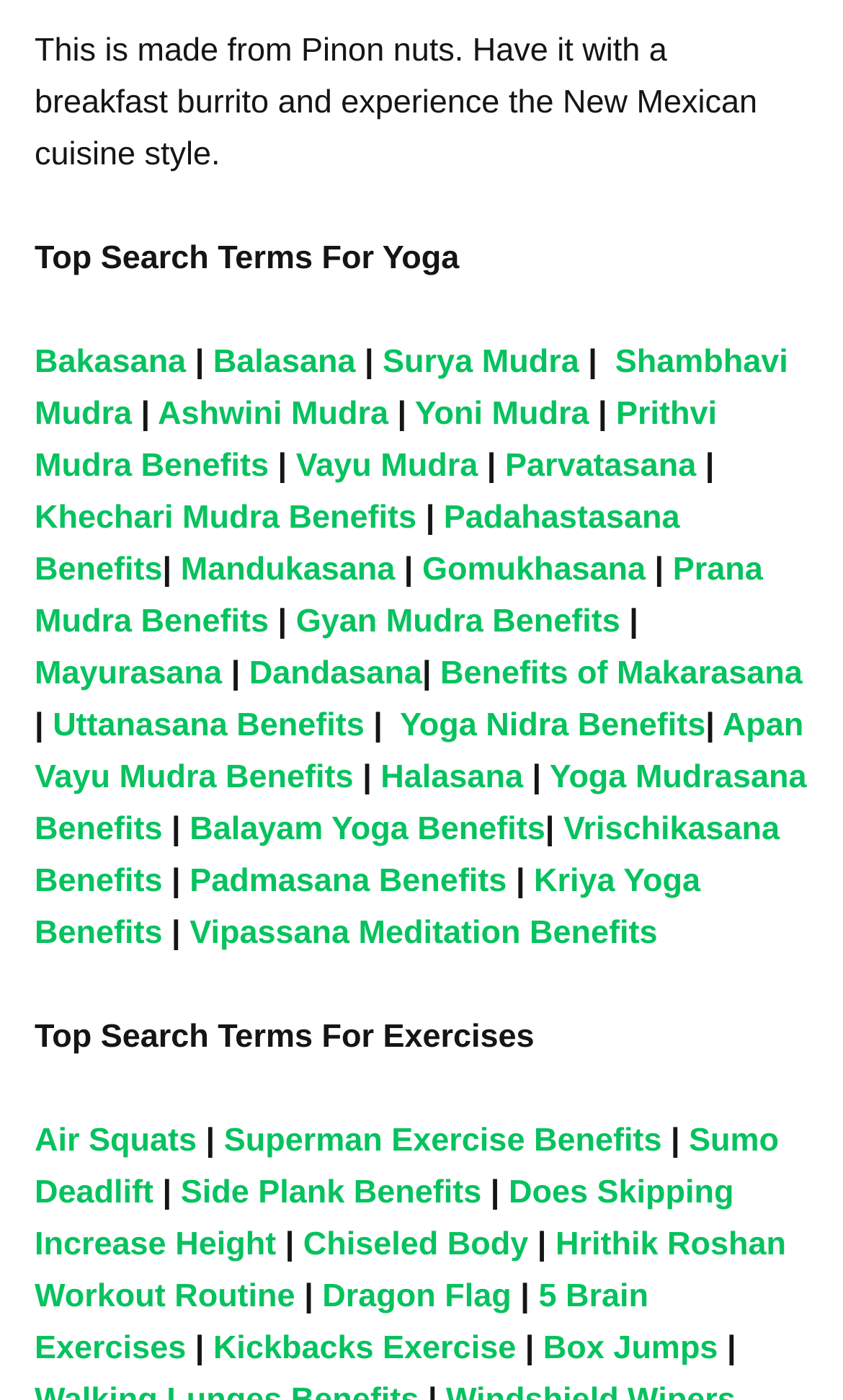Please answer the following question using a single word or phrase: 
How many exercise-related links are on the webpage?

13